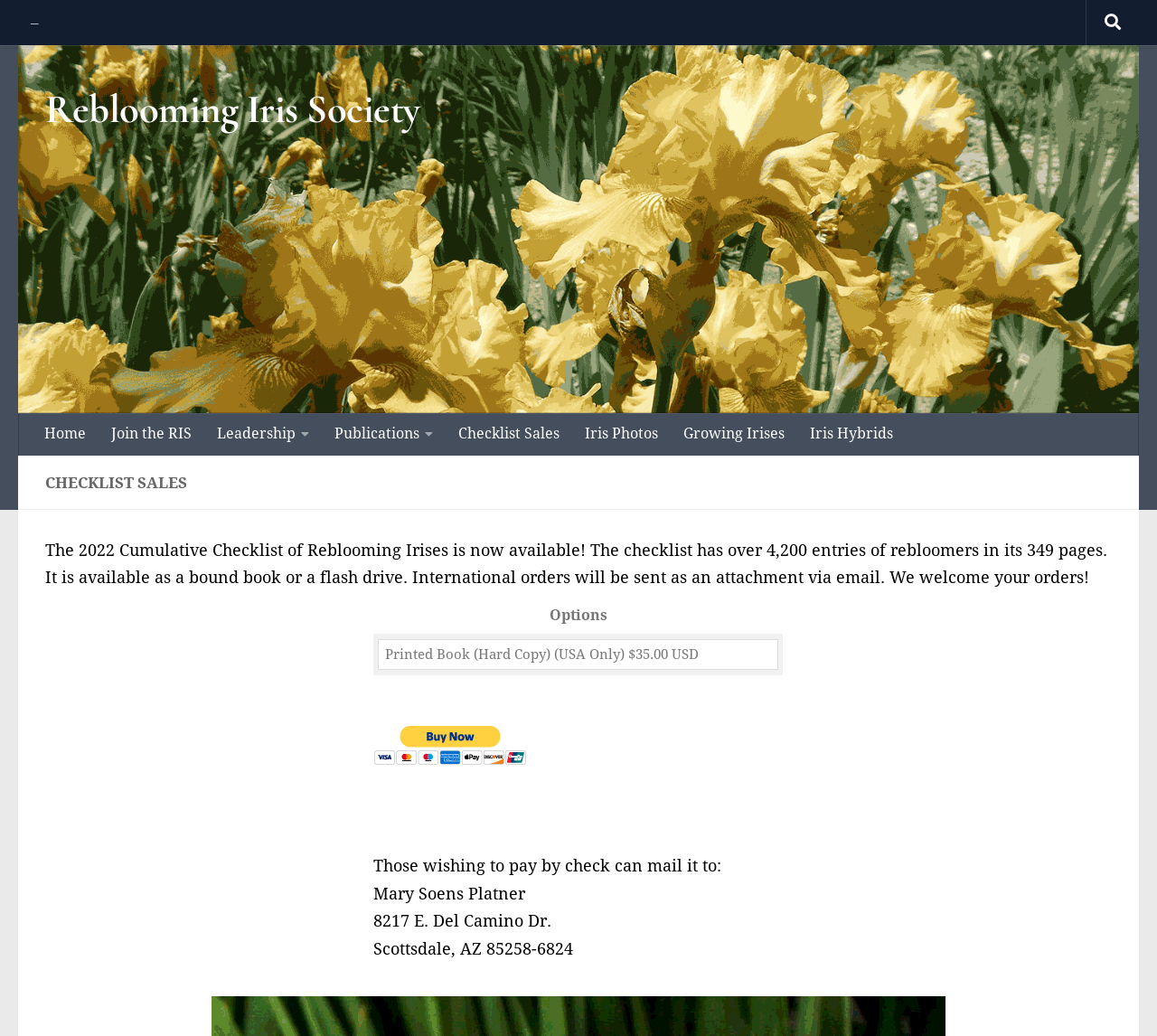Describe all the key features of the webpage in detail.

The webpage is about the Reblooming Iris Society, specifically the Checklist Sales section. At the top left, there is a link to "Skip to content". Next to it, there is a link with a hyphen symbol. On the top right, there is a button with a search icon.

Below the top section, there is a navigation menu with links to "Home", "Join the RIS", "Leadership", "Publications", "Checklist Sales", "Iris Photos", "Growing Irises", and "Iris Hybrids". 

The main content of the page is headed by a large title "CHECKLIST SALES". Below the title, there is a paragraph of text announcing the availability of the 2022 Cumulative Checklist of Reblooming Irises, which has over 4,200 entries and is available as a bound book or a flash drive.

Under the announcement, there is a table with options for purchasing the checklist. The table has a row with a header cell labeled "Options" and another row with a cell containing the option "Printed Book (Hard Copy) (USA Only) $35.00 USD" with a combobox. 

To the right of the table, there is a button to pay with PayPal. Below the table, there is a section with text and address information for those who wish to pay by check. The address is for Mary Soens Platner in Scottsdale, Arizona.